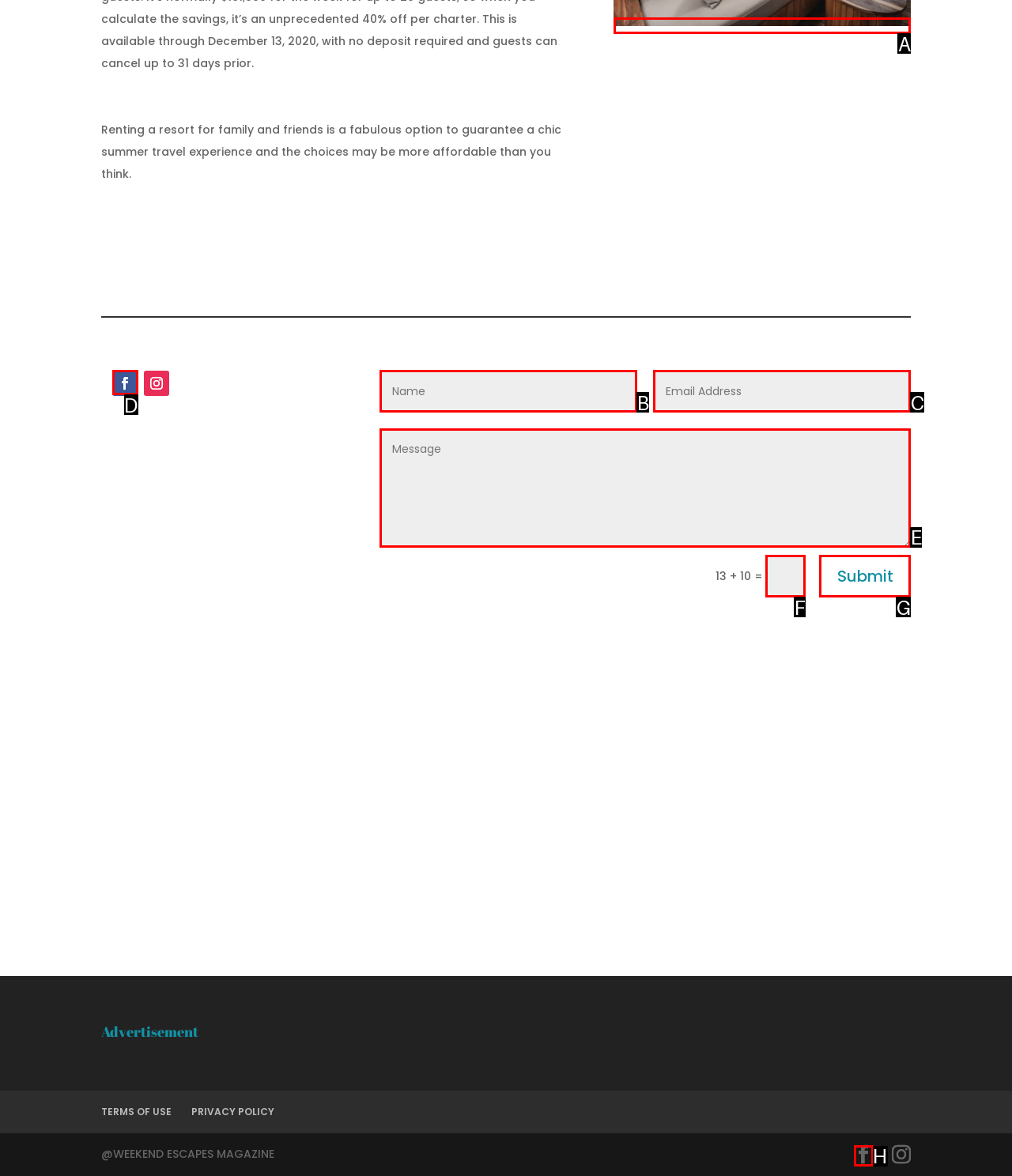Which HTML element should be clicked to fulfill the following task: Go to the 'Beginner’s Guides' page?
Reply with the letter of the appropriate option from the choices given.

None